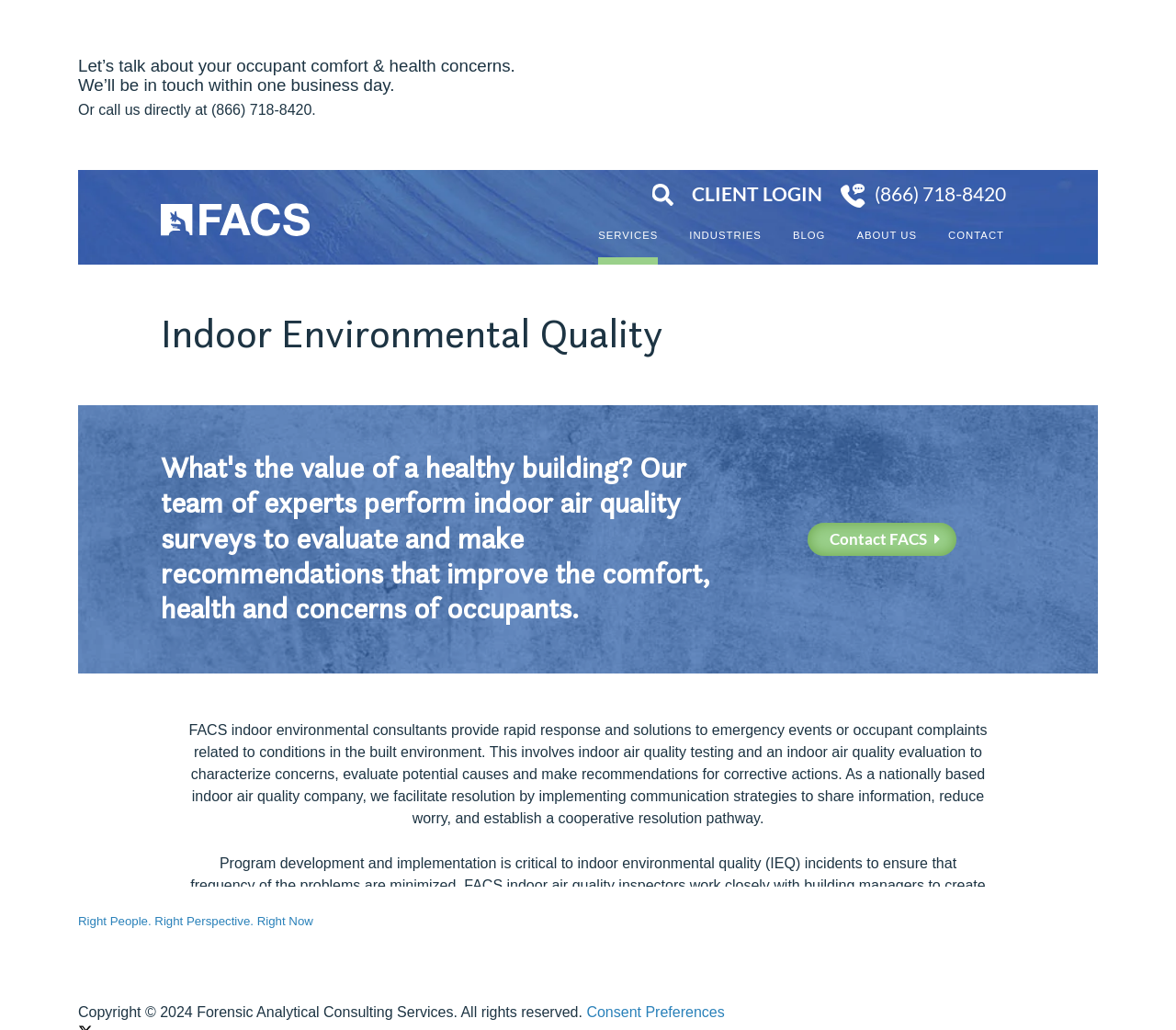Select the bounding box coordinates of the element I need to click to carry out the following instruction: "Click the link at the bottom of the page".

[0.066, 0.887, 0.266, 0.901]